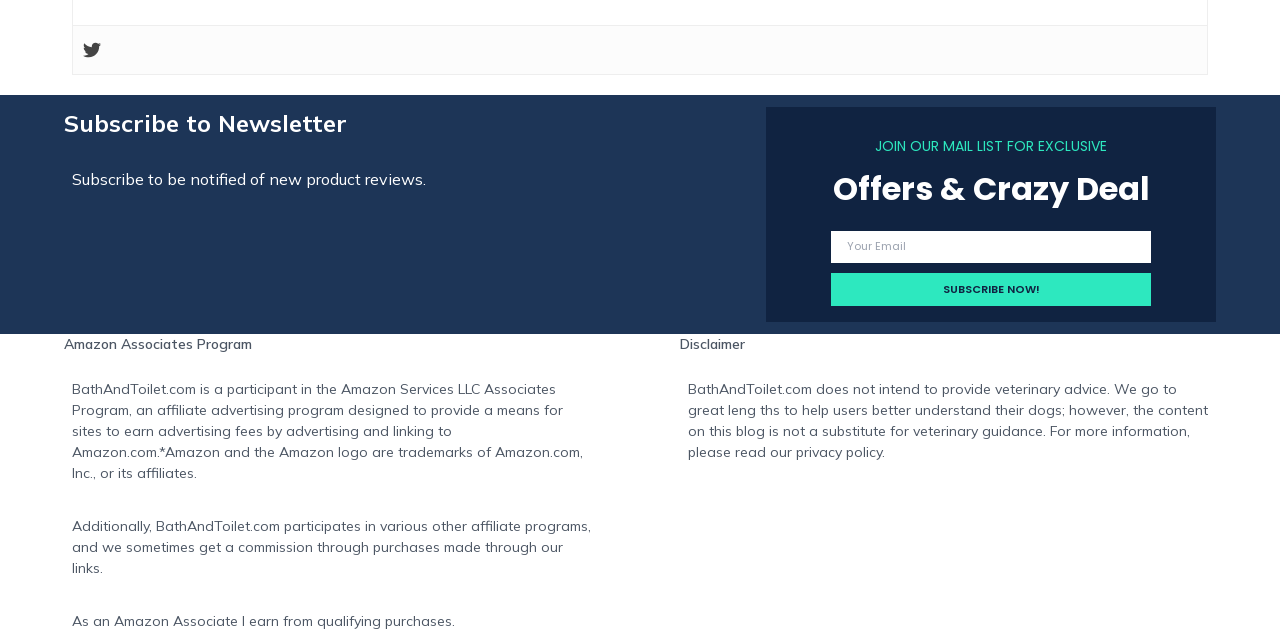Please provide a comprehensive response to the question based on the details in the image: What is the purpose of the textbox?

The textbox is labeled 'Your Email' and is required to subscribe to the newsletter, so its purpose is to enter the user's email address.